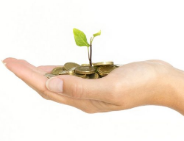What does the contrast between coins and greenery symbolize?
Based on the image, answer the question with as much detail as possible.

The contrast between the metallic coins and the vibrant greenery in the image symbolizes the potential for sustainability and prosperity when resources are thoughtfully utilized.